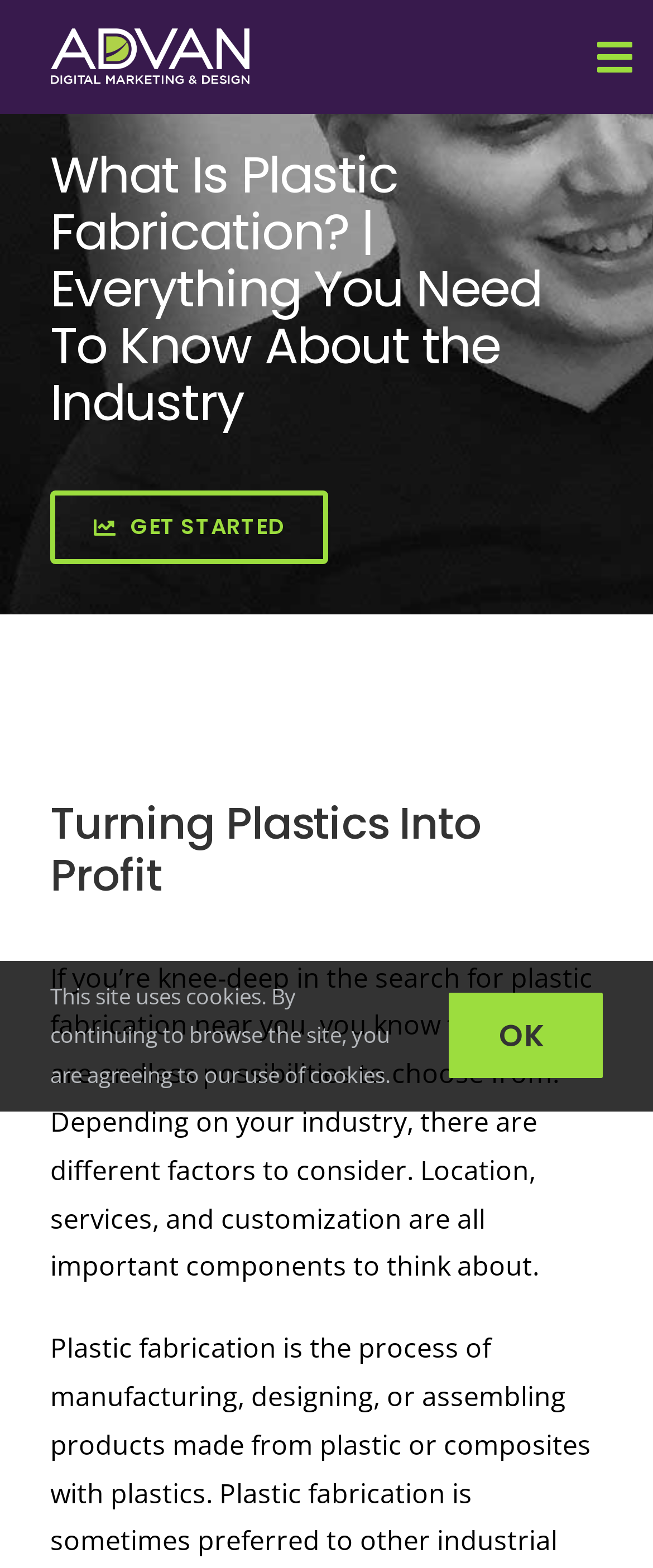What is the theme of the image at the top of the webpage?
Answer the question with as much detail as you can, using the image as a reference.

The image at the top of the webpage is described as 'advan logo main 2x', which suggests that it is a company logo. The presence of a logo at the top of the webpage is a common design pattern, further supporting this conclusion.